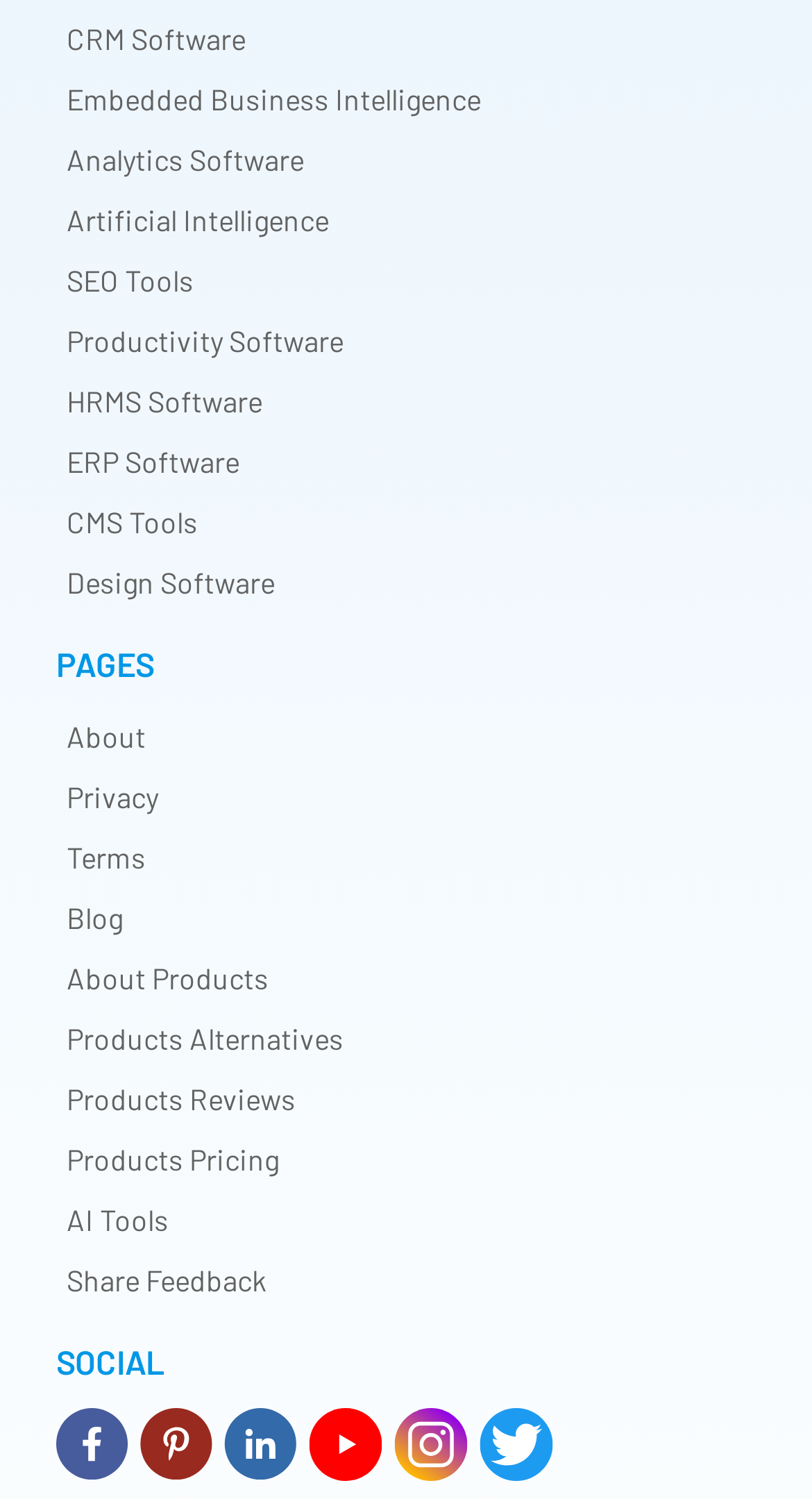Give a concise answer using one word or a phrase to the following question:
What is the last link on the webpage?

Twitter